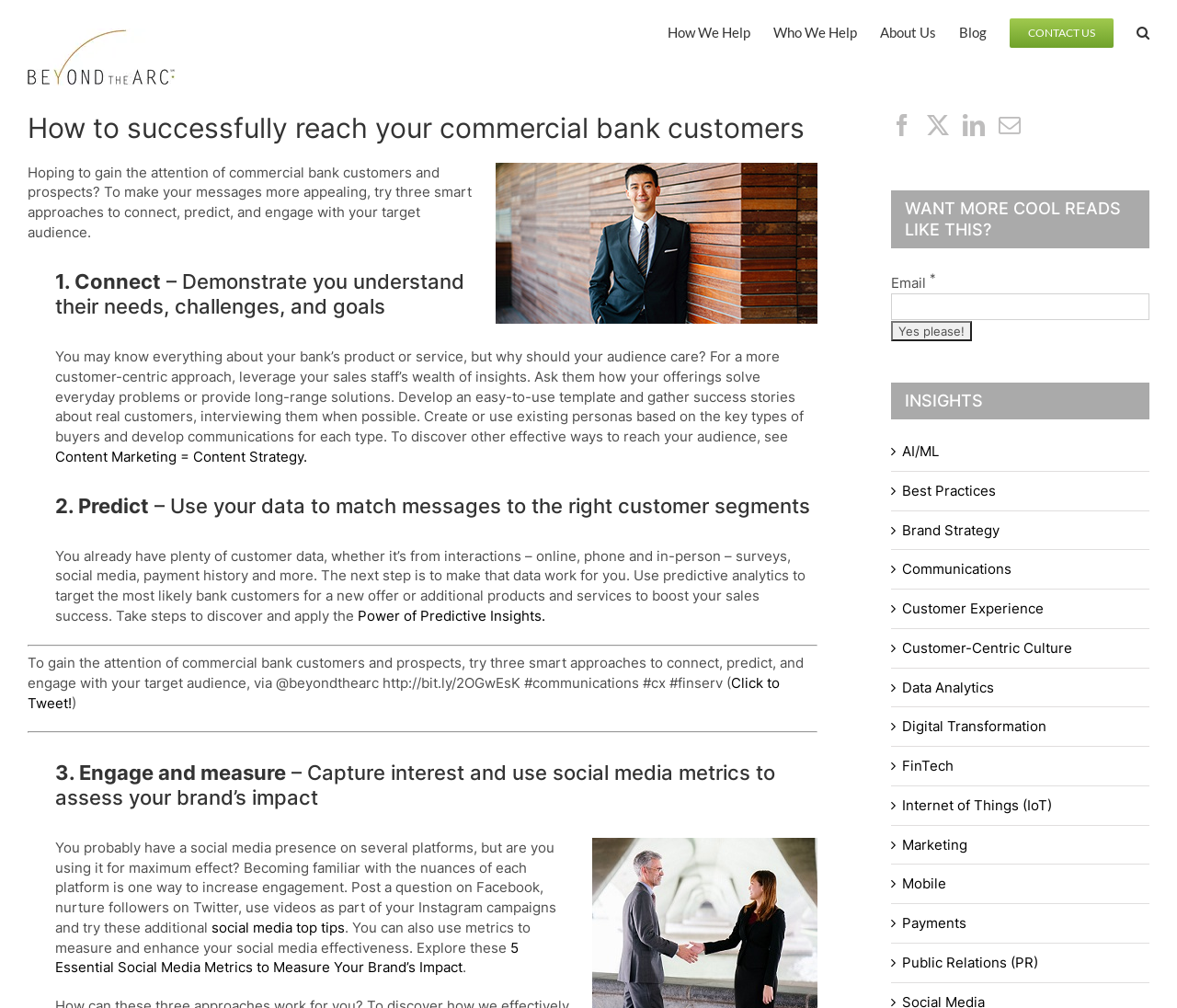Please locate the bounding box coordinates of the region I need to click to follow this instruction: "Click the 'Beyond the Arc Logo'".

[0.023, 0.028, 0.148, 0.085]